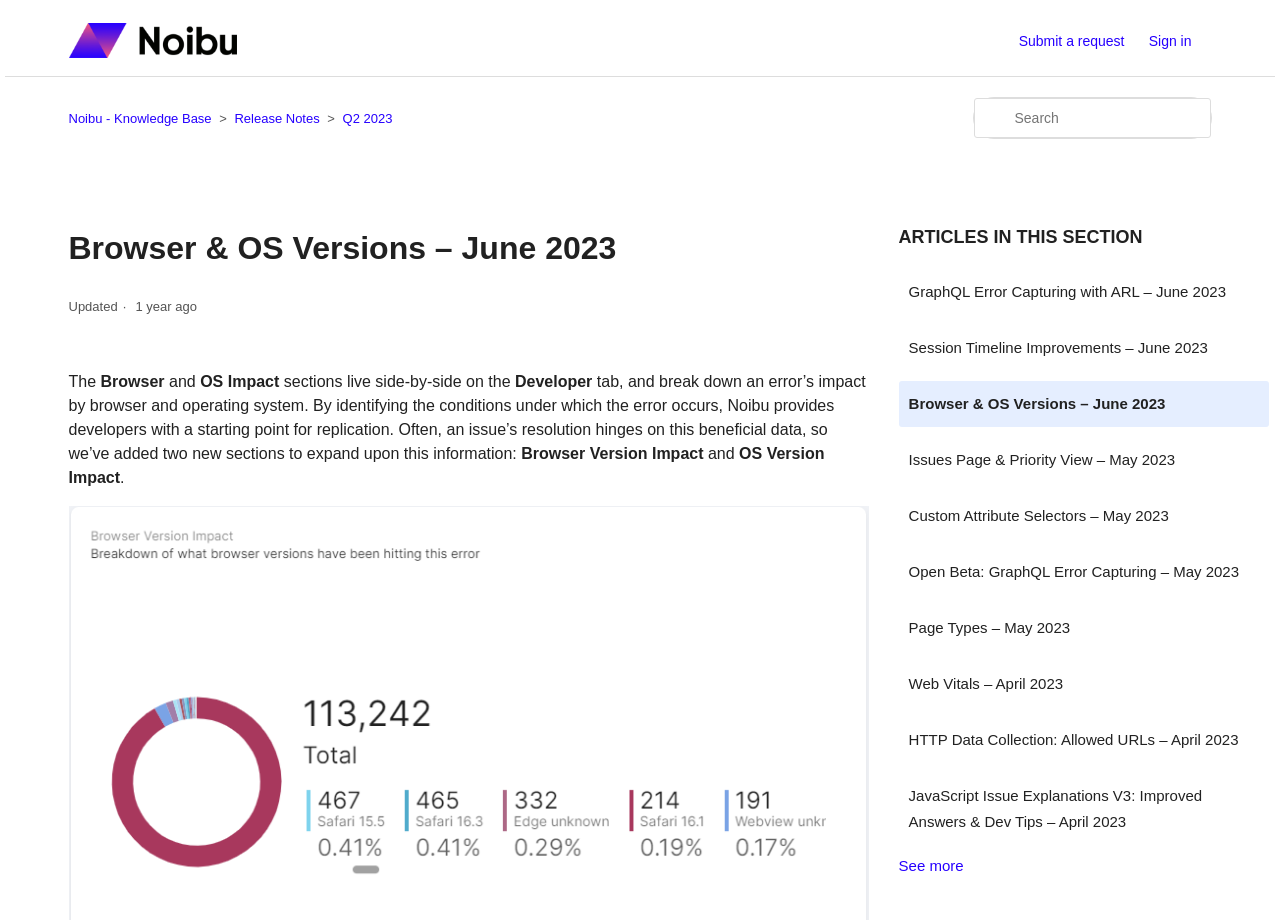Locate the bounding box coordinates of the area you need to click to fulfill this instruction: 'search'. The coordinates must be in the form of four float numbers ranging from 0 to 1: [left, top, right, bottom].

[0.761, 0.107, 0.946, 0.15]